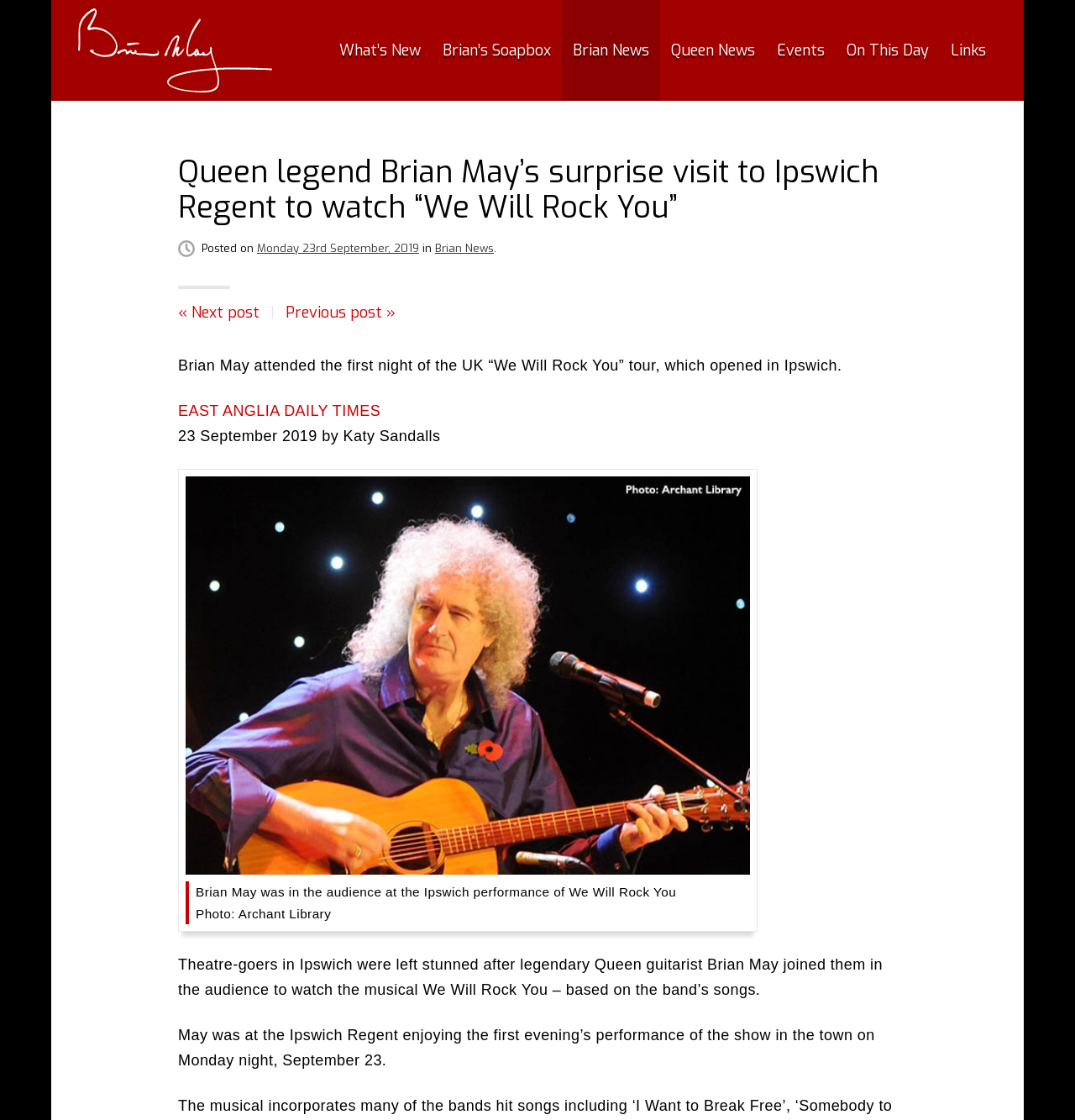Please identify the bounding box coordinates of the region to click in order to complete the task: "go to brianmay.com homepage". The coordinates must be four float numbers between 0 and 1, specified as [left, top, right, bottom].

[0.073, 0.0, 0.253, 0.09]